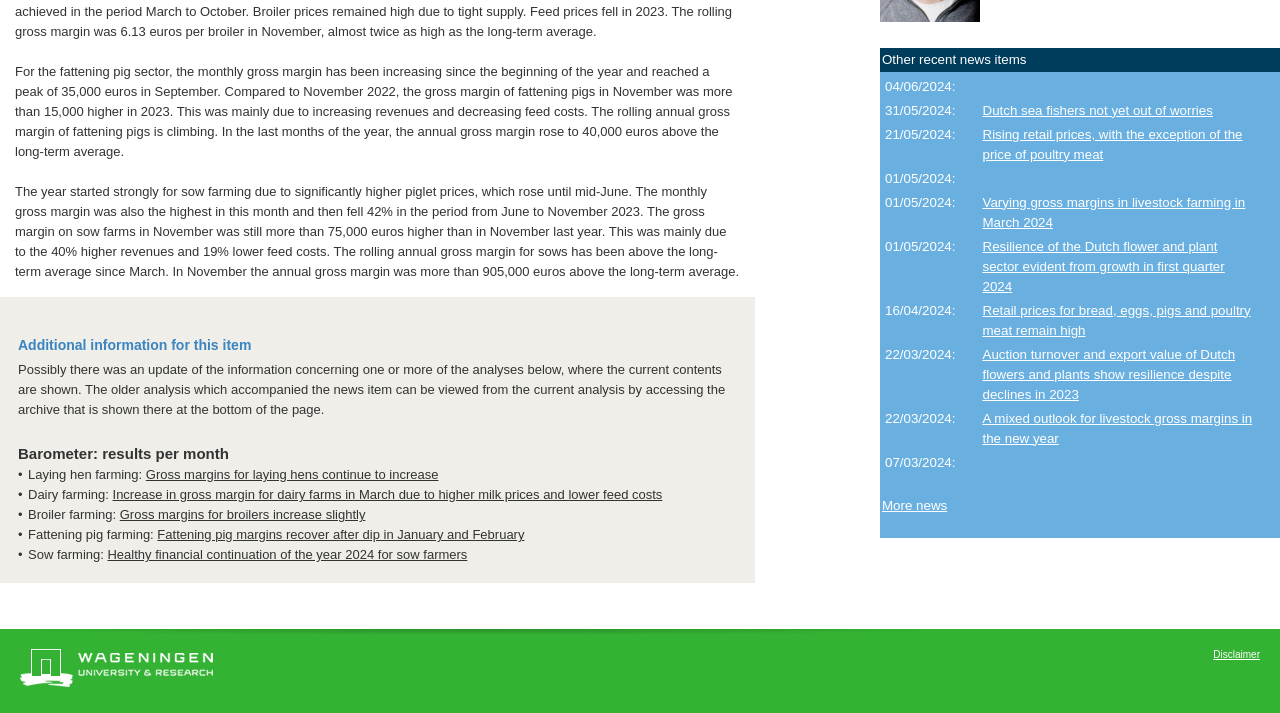Return the bounding box coordinates of the UI element that corresponds to this description: "More news". The coordinates must be given as four float numbers in the range of 0 and 1, [left, top, right, bottom].

[0.689, 0.698, 0.74, 0.719]